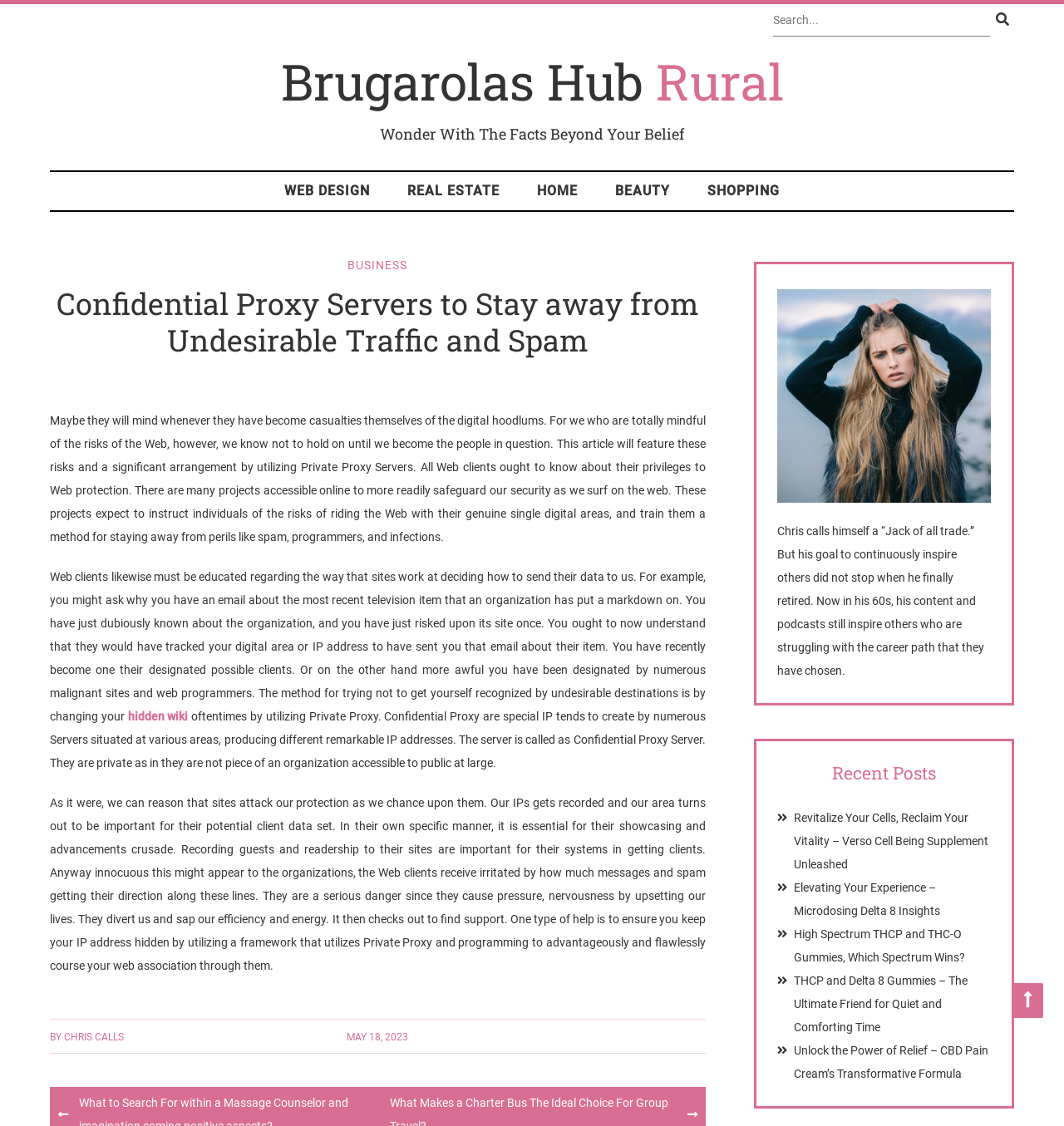Find the bounding box coordinates of the area to click in order to follow the instruction: "Read about WEB DESIGN".

[0.251, 0.152, 0.364, 0.187]